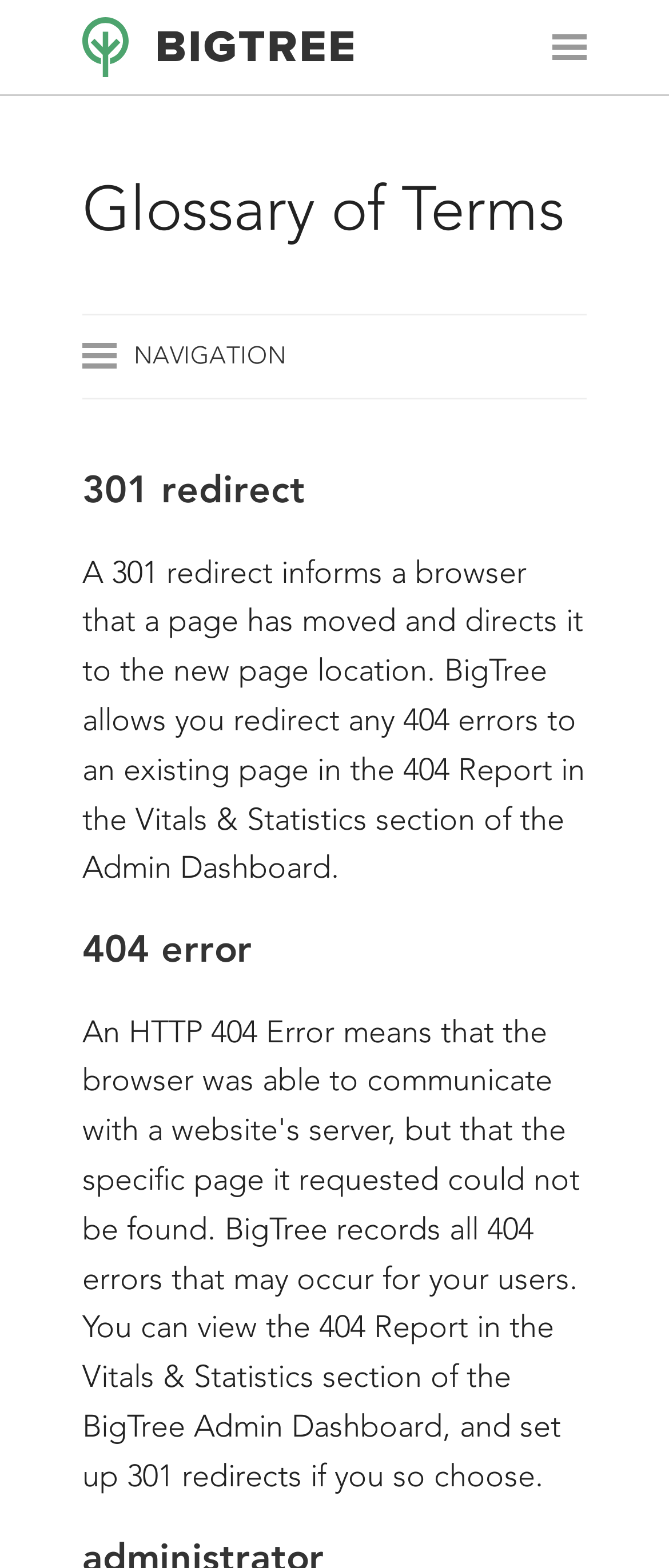Provide a one-word or short-phrase answer to the question:
What is the main topic of this webpage?

Glossary of Terms